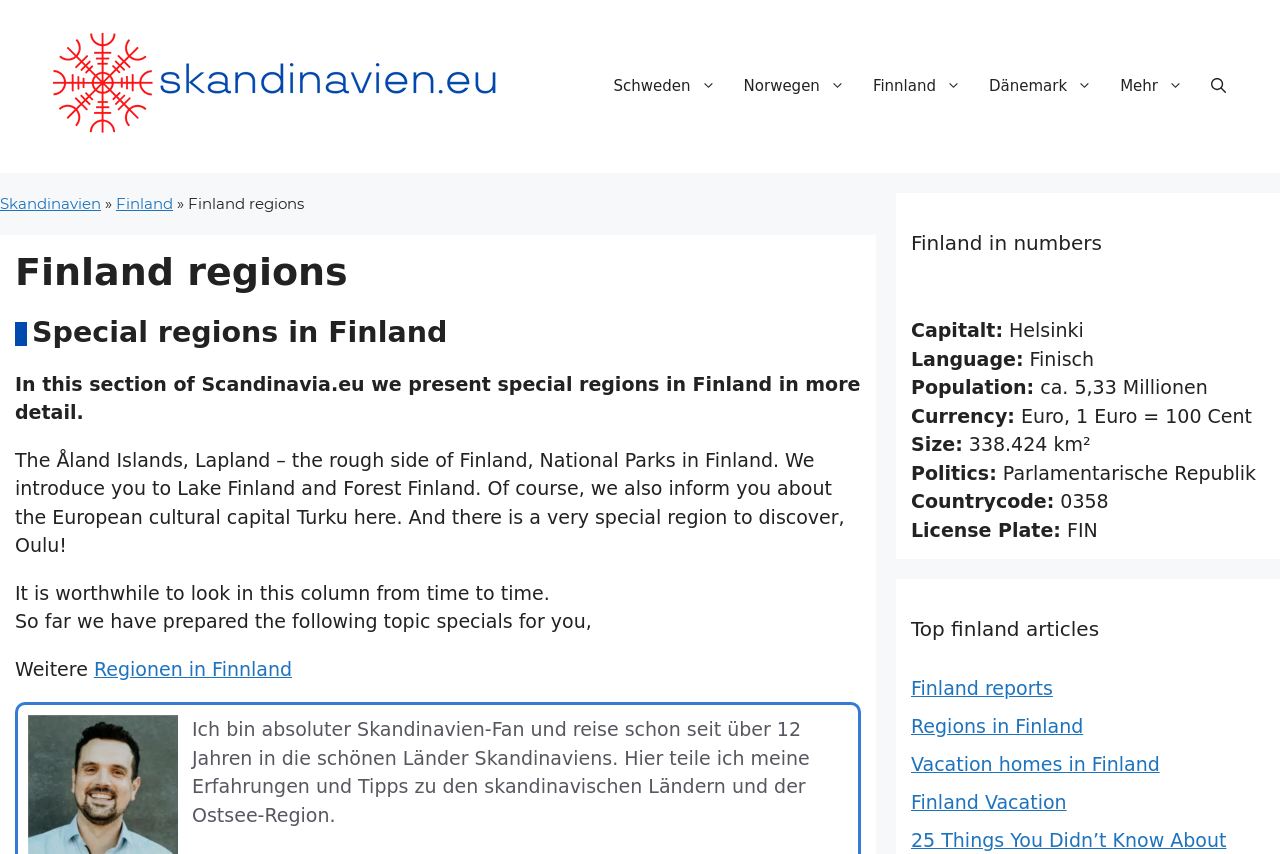Please identify the bounding box coordinates of the element I need to click to follow this instruction: "Explore Finland reports".

[0.712, 0.793, 0.823, 0.819]